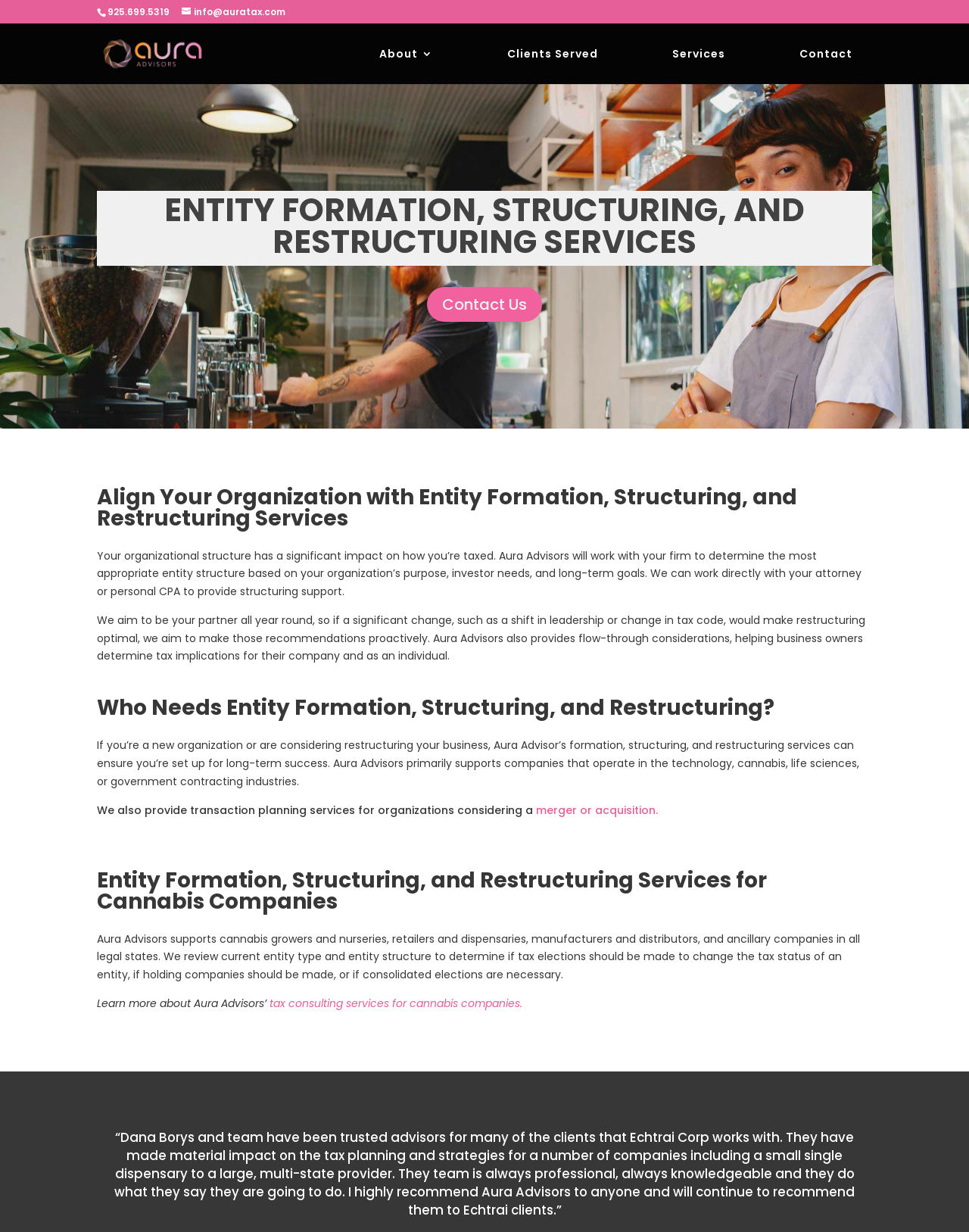Pinpoint the bounding box coordinates for the area that should be clicked to perform the following instruction: "Send an email to info@auratax.com".

[0.188, 0.004, 0.295, 0.015]